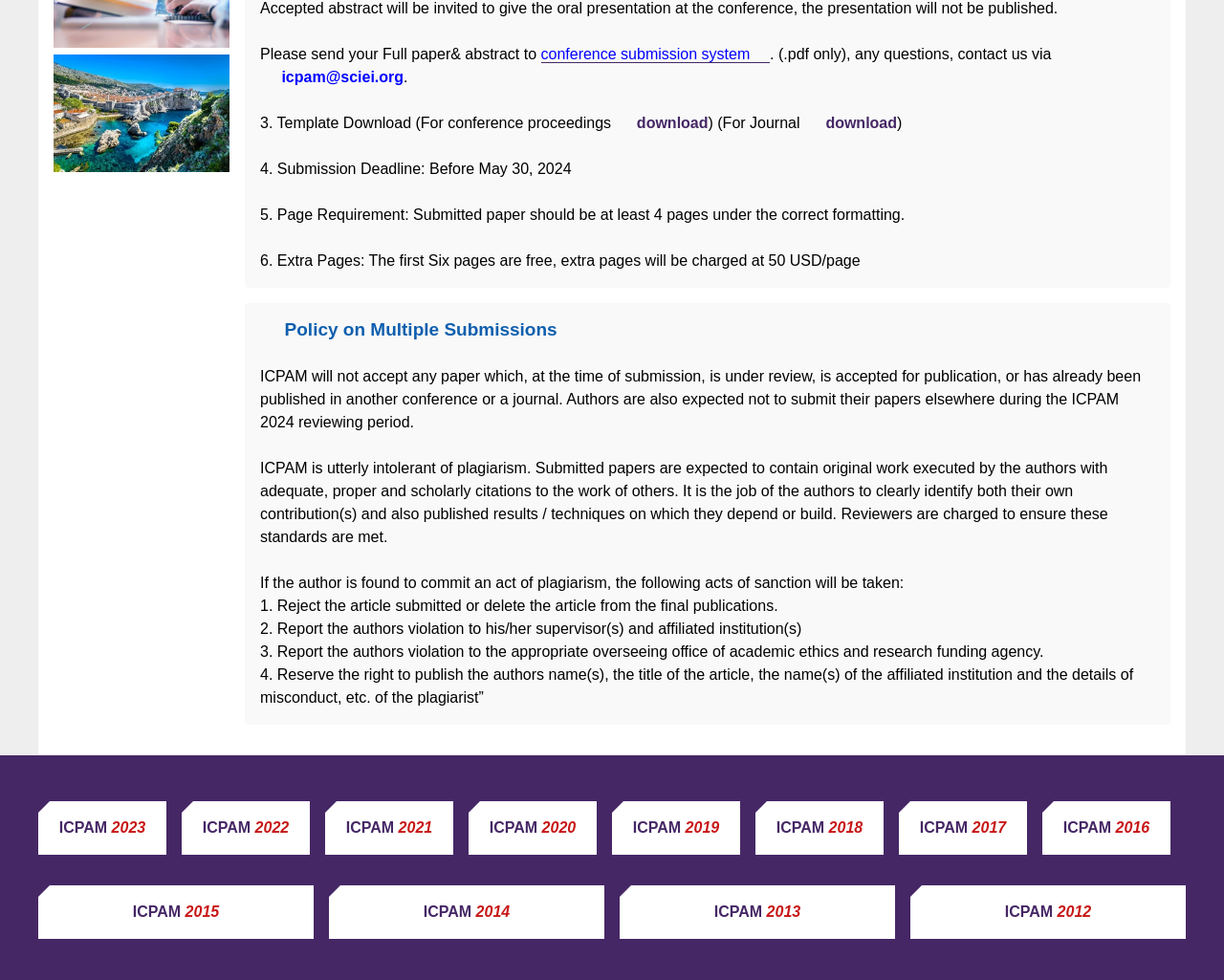Using the webpage screenshot, find the UI element described by icpam@sciei.org. Provide the bounding box coordinates in the format (top-left x, top-left y, bottom-right x, bottom-right y), ensuring all values are floating point numbers between 0 and 1.

[0.212, 0.07, 0.33, 0.087]